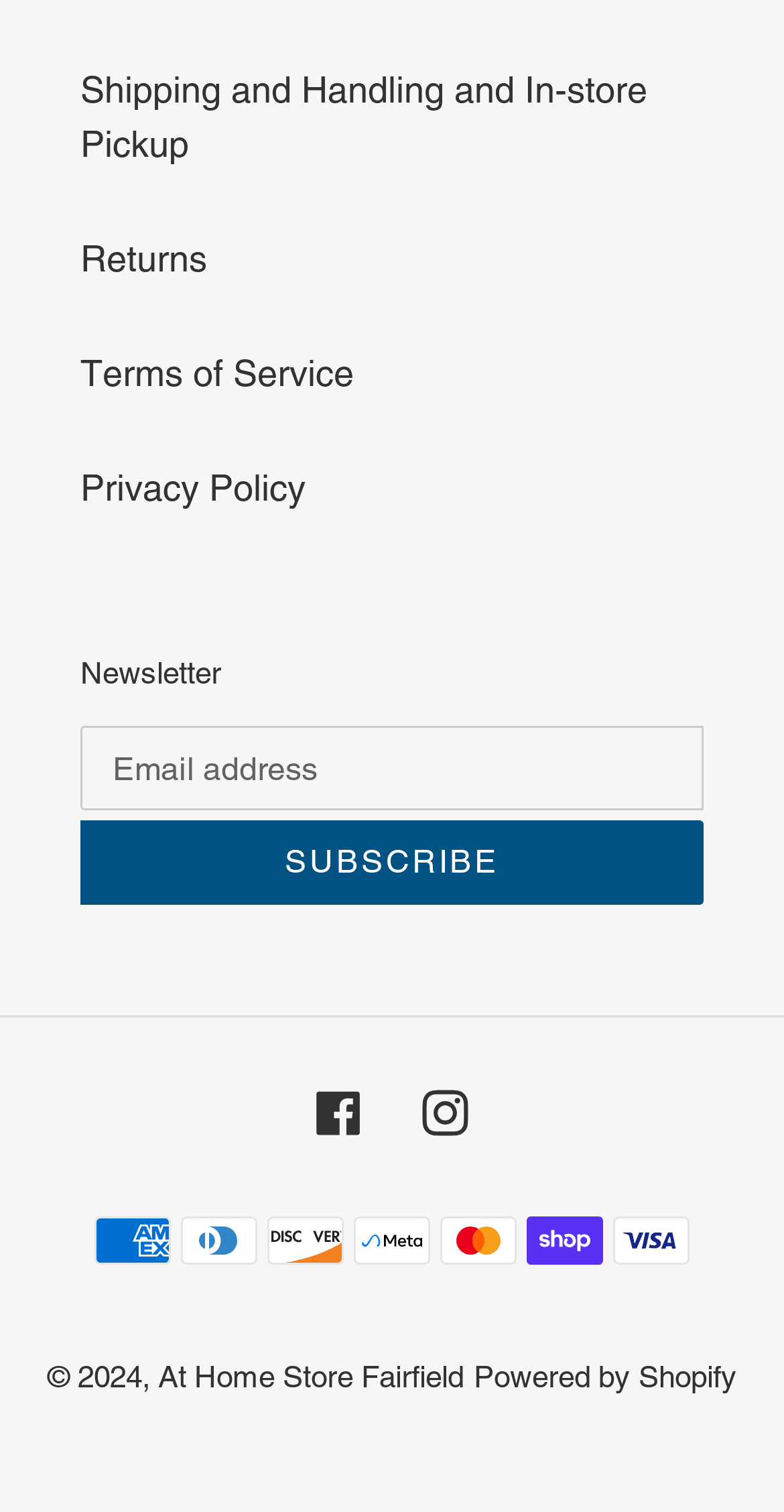Please provide the bounding box coordinates for the element that needs to be clicked to perform the following instruction: "View payment methods". The coordinates should be given as four float numbers between 0 and 1, i.e., [left, top, right, bottom].

[0.497, 0.794, 0.679, 0.858]